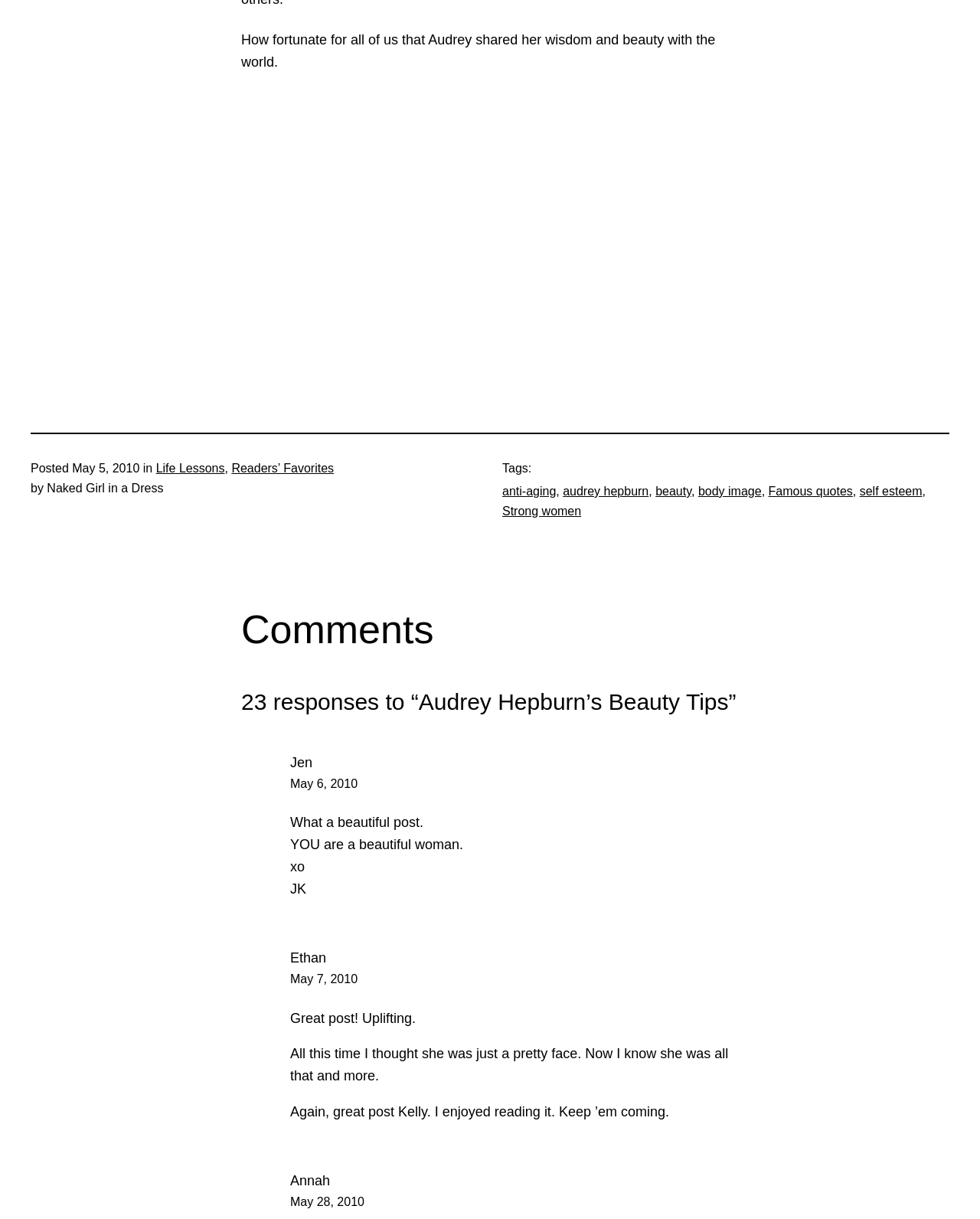Determine the bounding box coordinates of the section to be clicked to follow the instruction: "Click the 'Audrey Hepburn' tag". The coordinates should be given as four float numbers between 0 and 1, formatted as [left, top, right, bottom].

[0.574, 0.398, 0.662, 0.408]